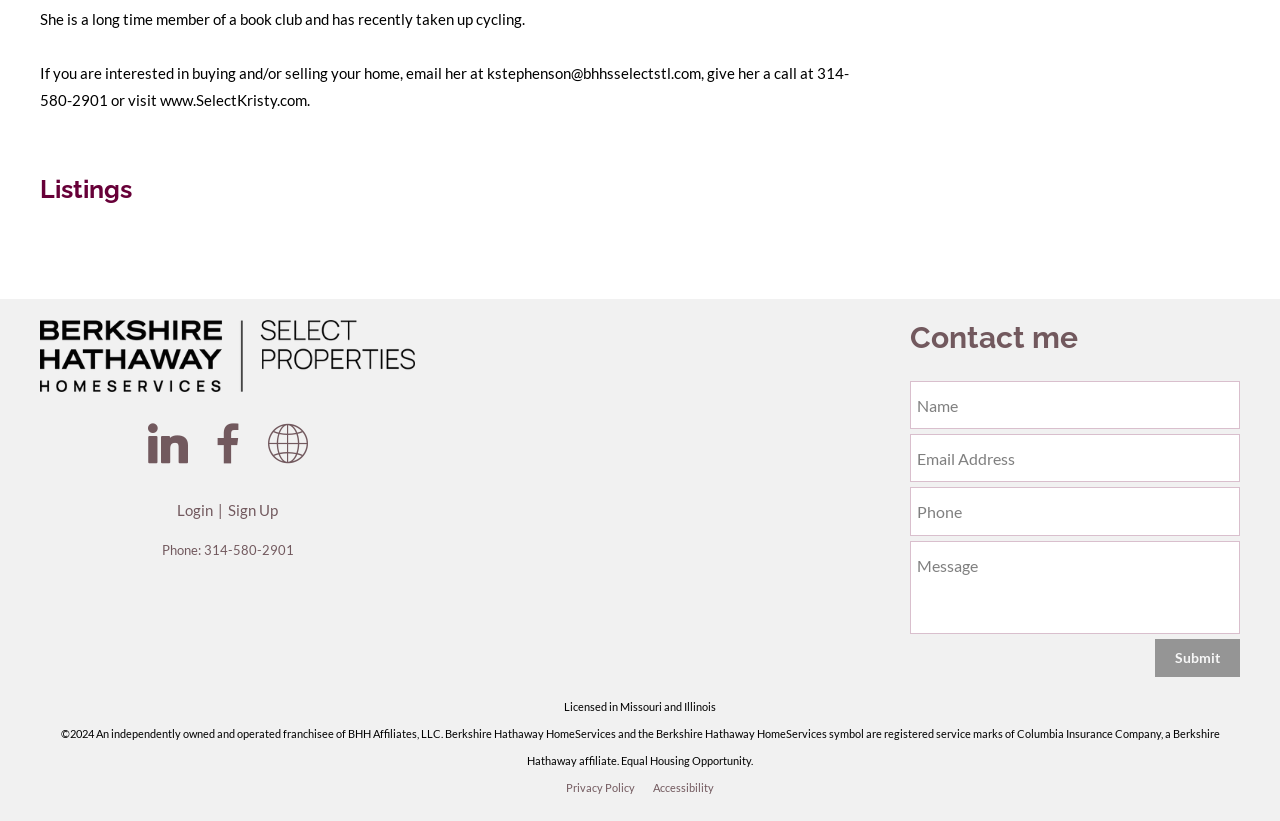Find the bounding box coordinates of the clickable element required to execute the following instruction: "Sign up for an account". Provide the coordinates as four float numbers between 0 and 1, i.e., [left, top, right, bottom].

[0.178, 0.61, 0.217, 0.632]